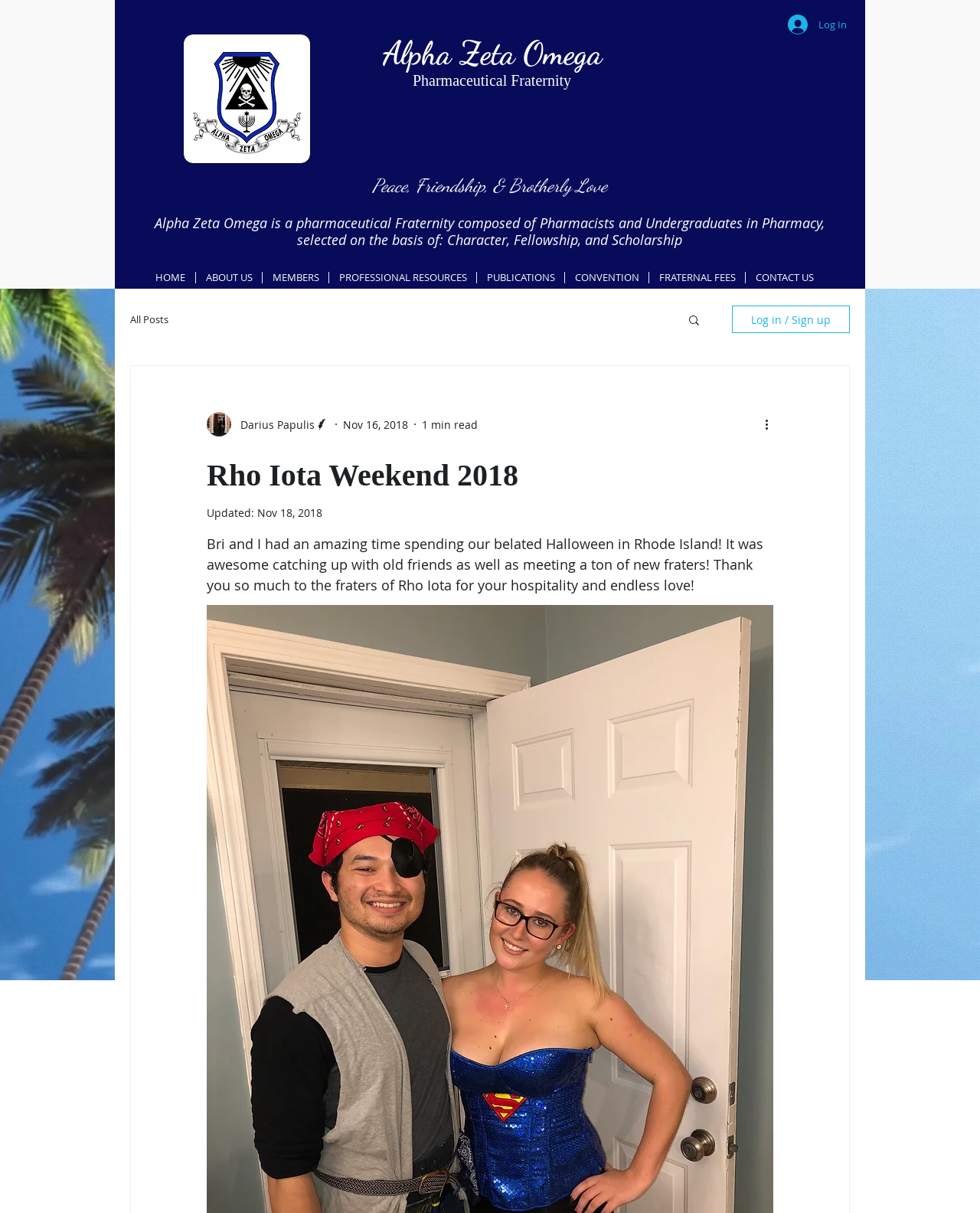Please specify the coordinates of the bounding box for the element that should be clicked to carry out this instruction: "Go to the HOME page". The coordinates must be four float numbers between 0 and 1, formatted as [left, top, right, bottom].

[0.148, 0.224, 0.199, 0.234]